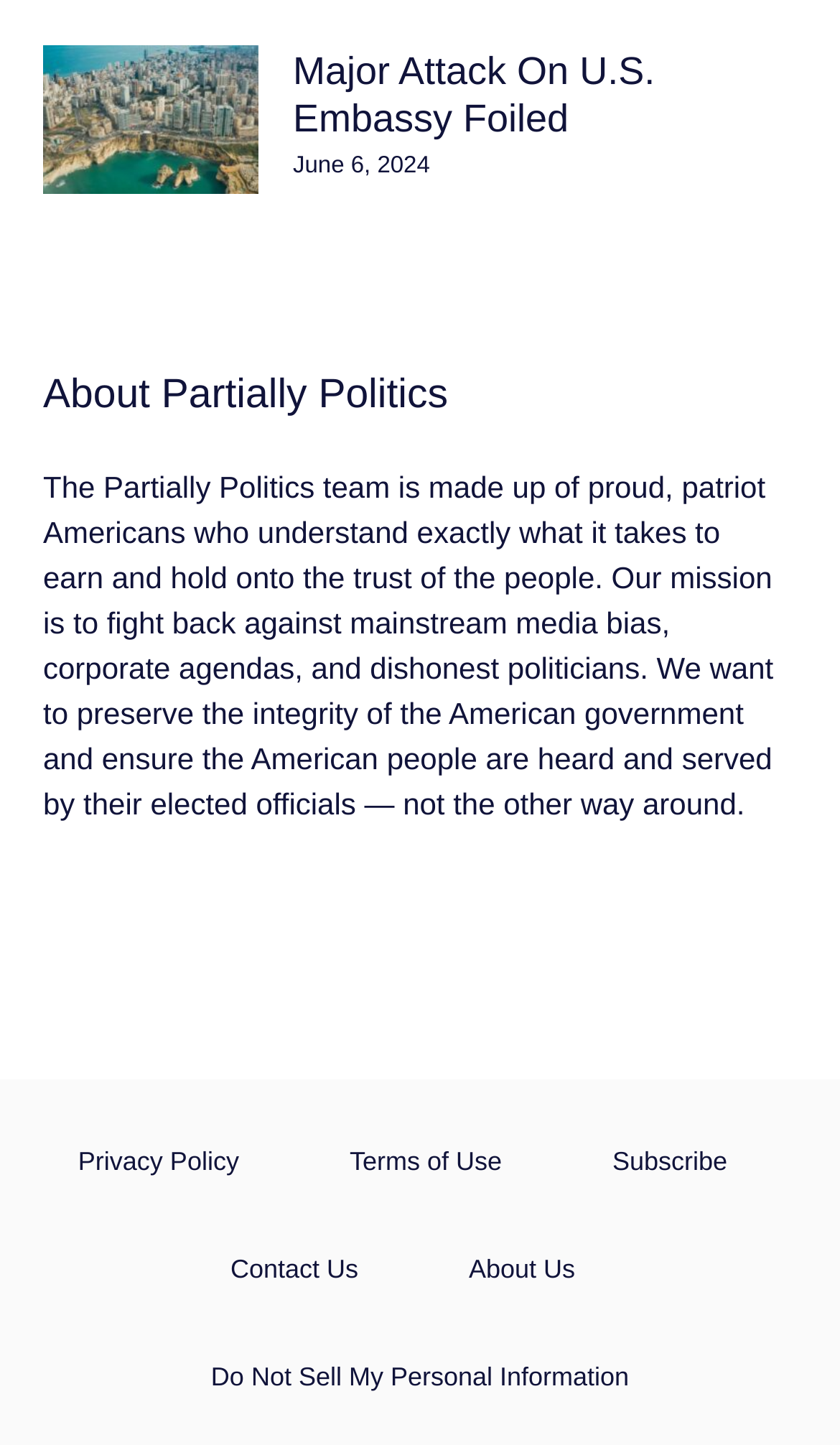What is the purpose of the website?
Use the information from the image to give a detailed answer to the question.

I found the purpose by looking at the static text element with the description 'Our mission is to fight back against mainstream media bias...' which is likely to be the purpose of the website.